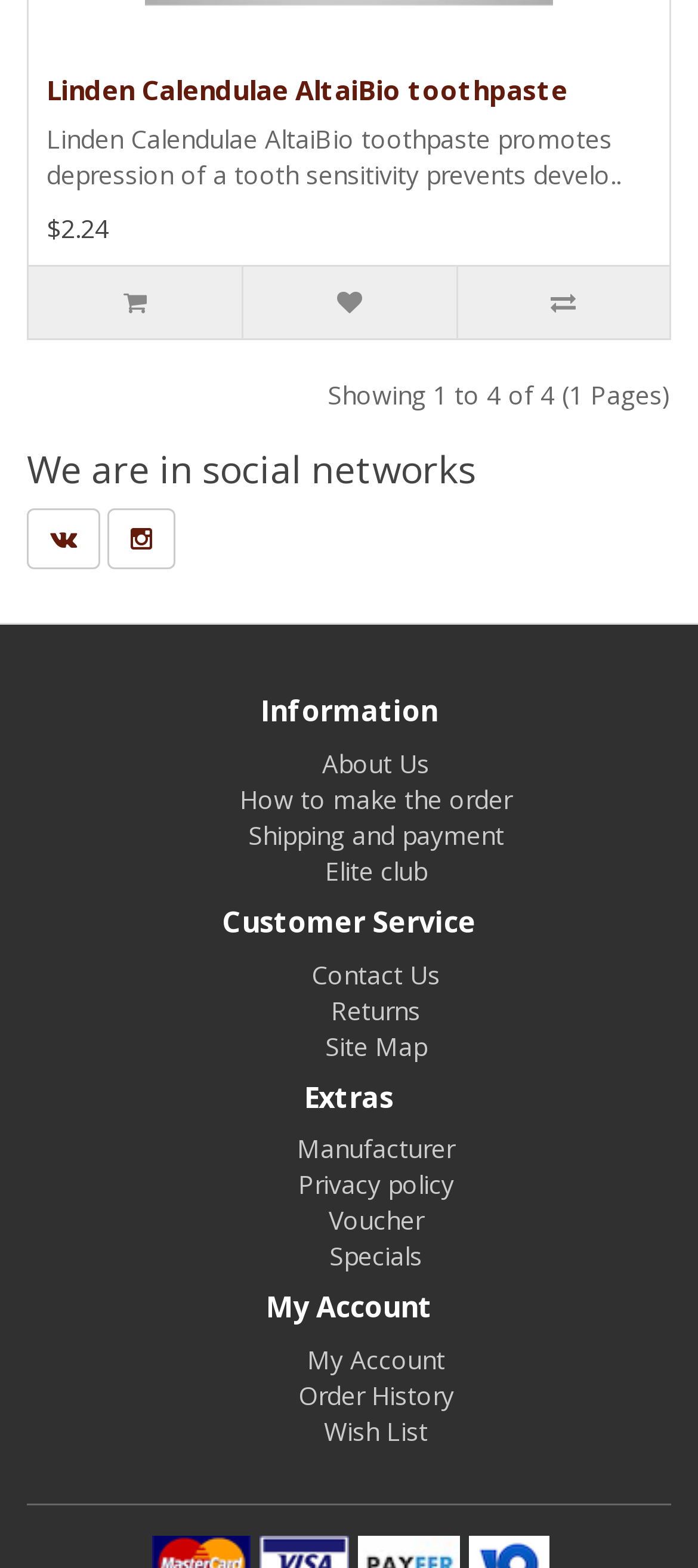Please specify the bounding box coordinates for the clickable region that will help you carry out the instruction: "Contact customer service".

[0.446, 0.61, 0.631, 0.632]